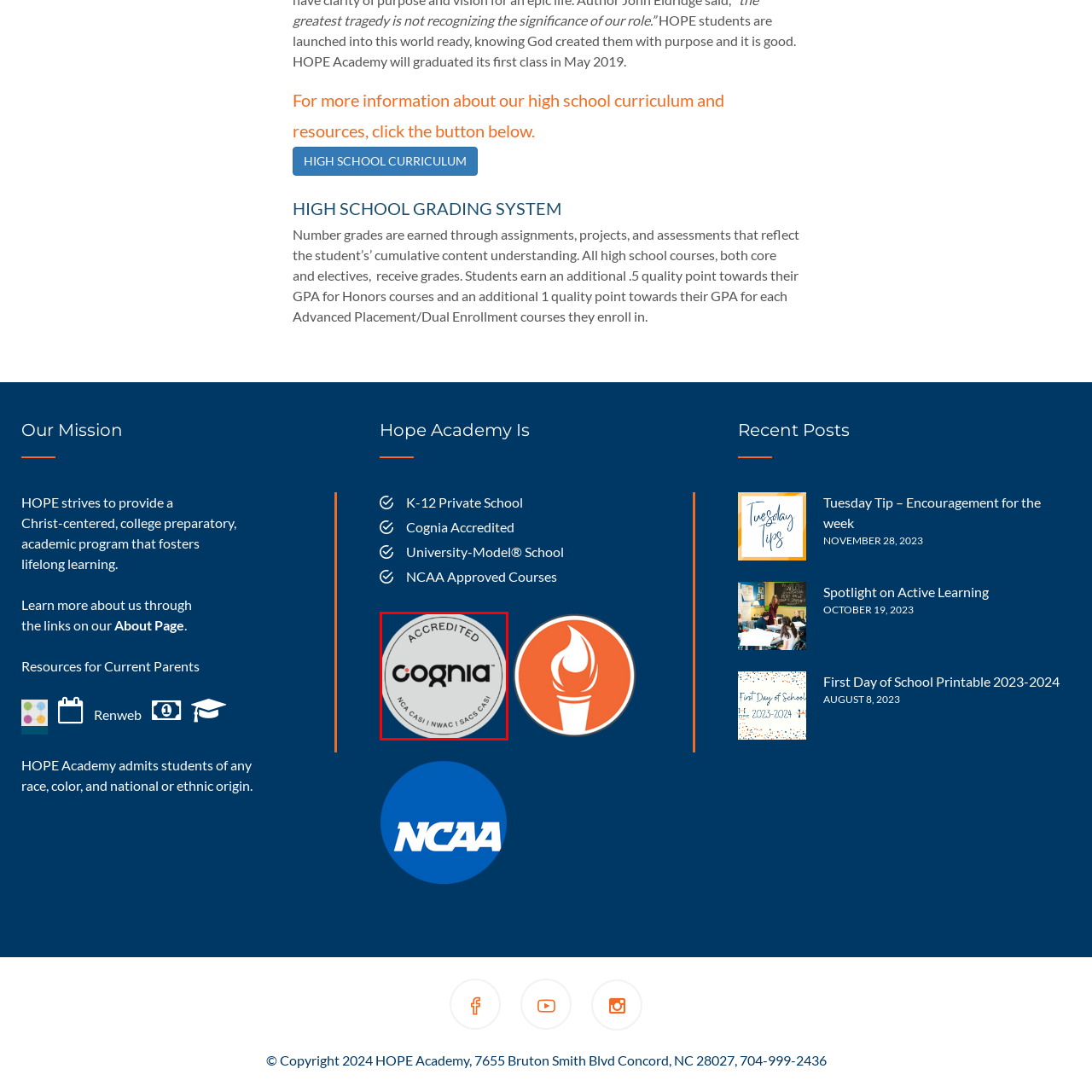Focus on the area marked by the red box, How many accreditation bodies are listed? 
Answer briefly using a single word or phrase.

3